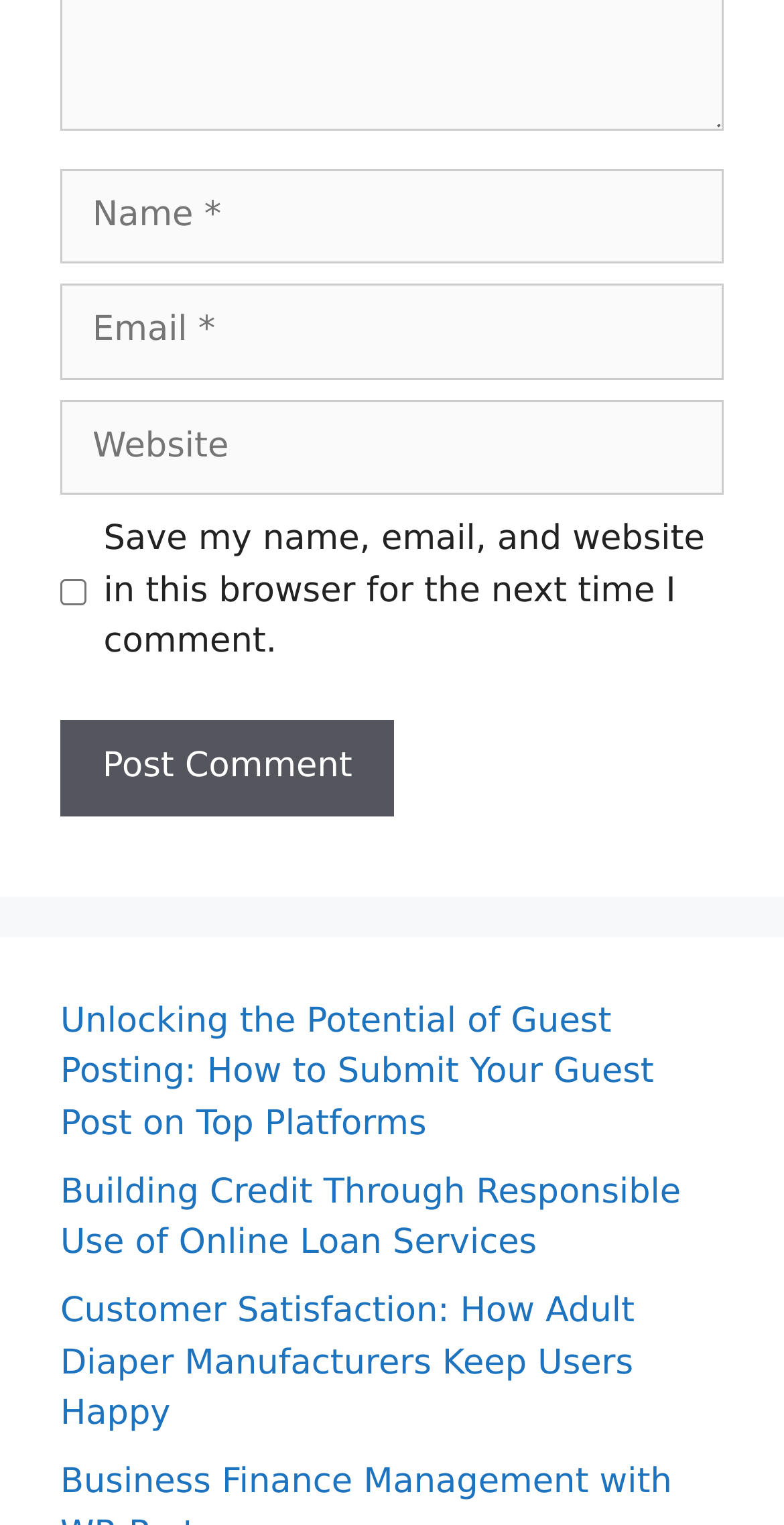Locate the bounding box coordinates of the clickable area needed to fulfill the instruction: "Click the post comment button".

[0.077, 0.472, 0.503, 0.535]